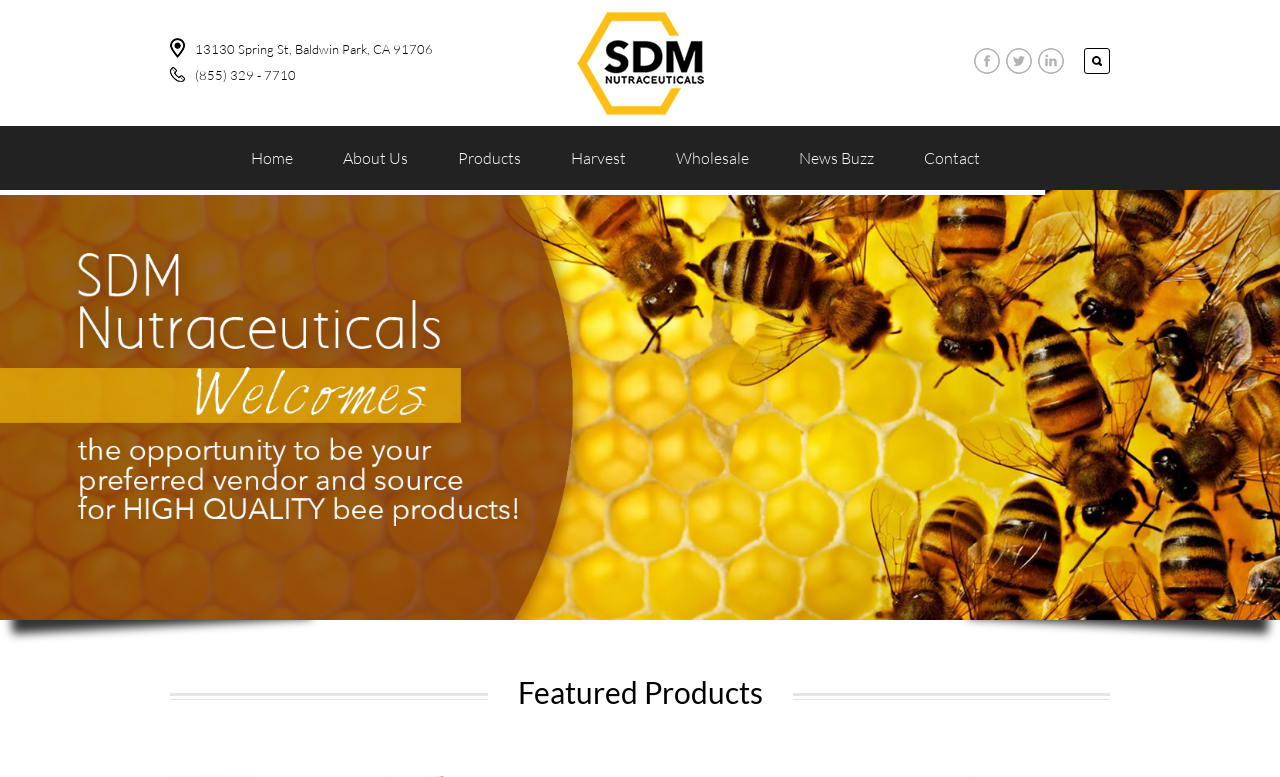Respond with a single word or phrase for the following question: 
How many social media links are there?

3